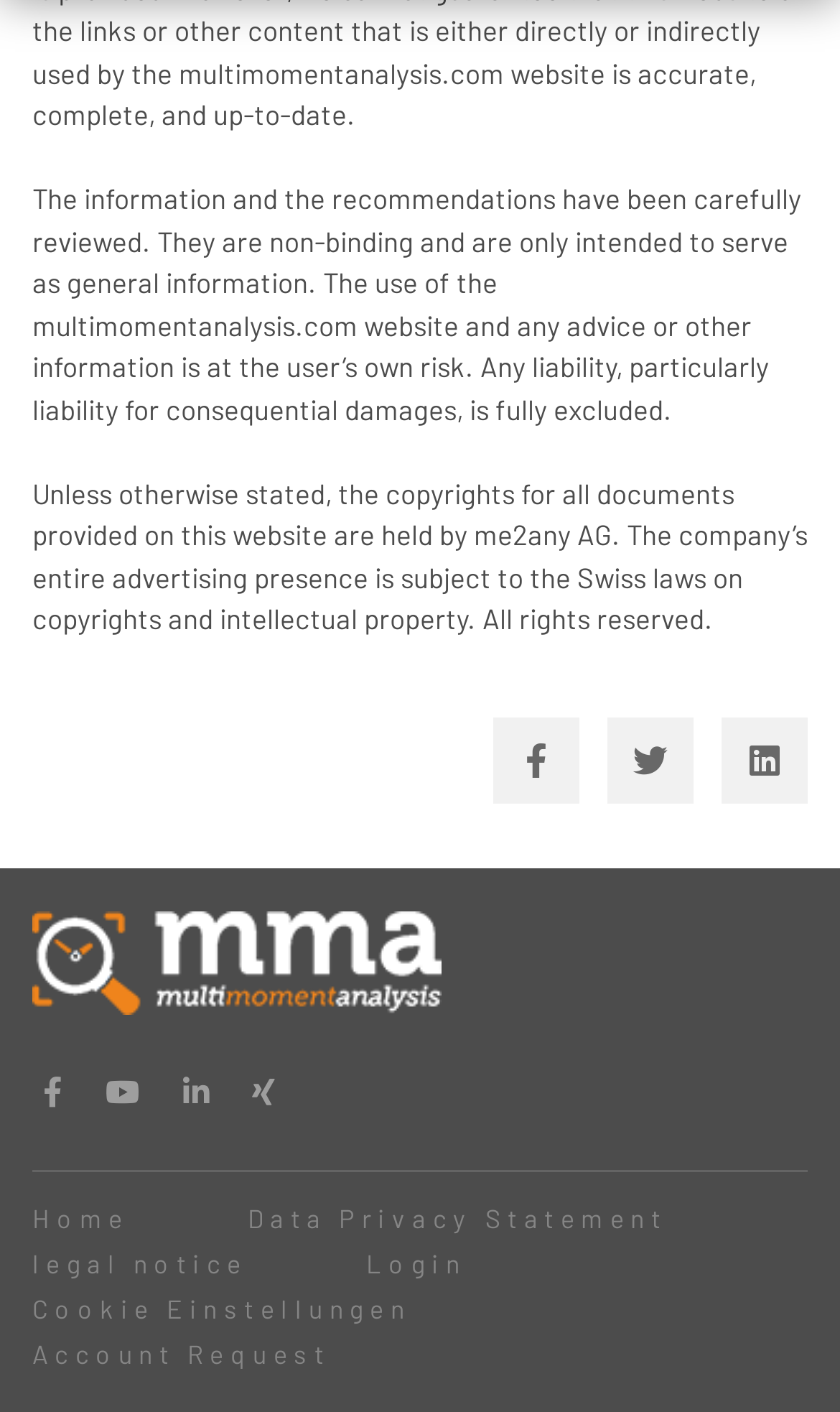Provide the bounding box coordinates for the UI element that is described by this text: "Toyota Reversing Camera". The coordinates should be in the form of four float numbers between 0 and 1: [left, top, right, bottom].

None